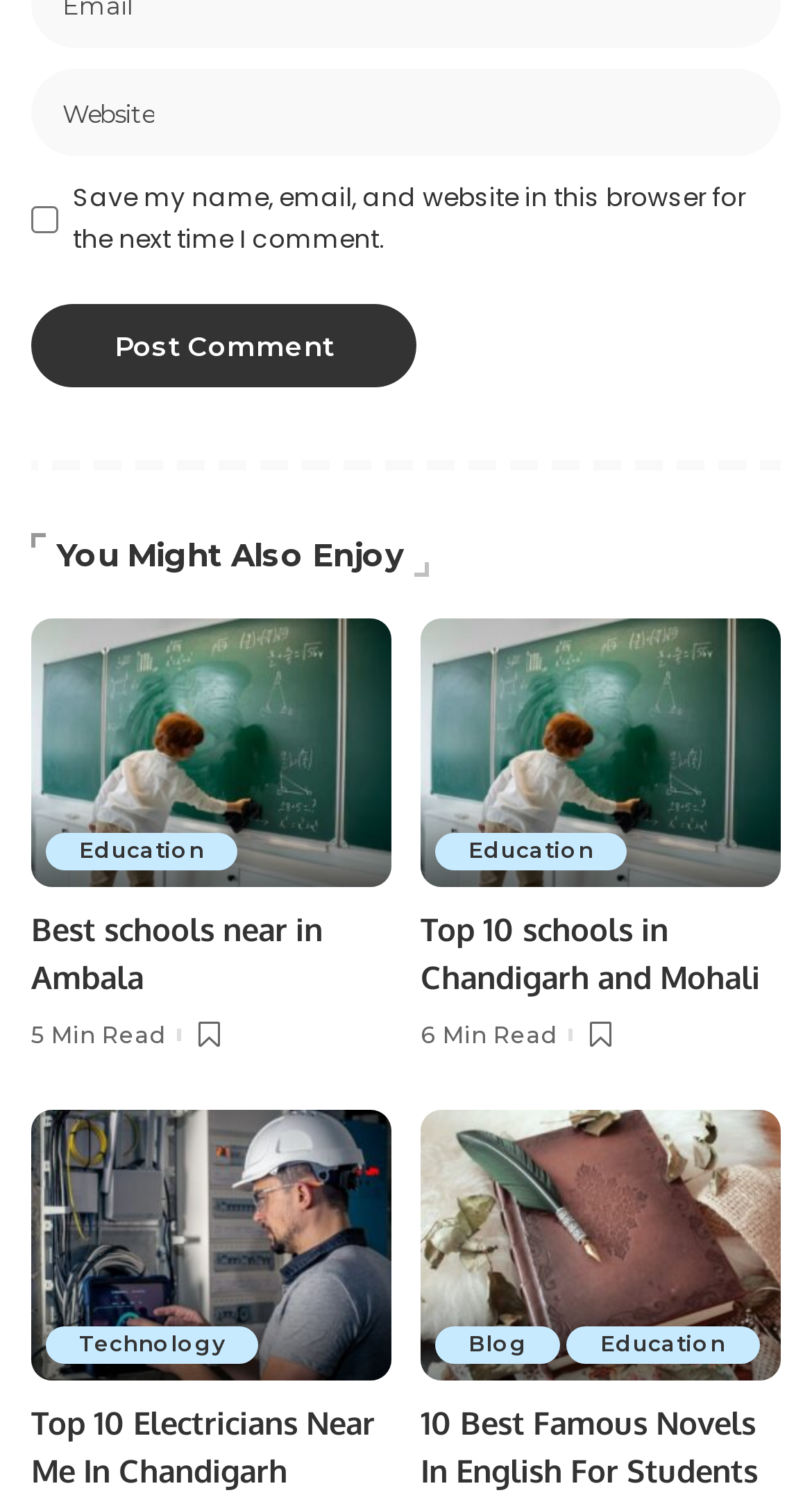Specify the bounding box coordinates for the region that must be clicked to perform the given instruction: "Learn about top 10 schools in Chandigarh and Mohali".

[0.518, 0.409, 0.962, 0.587]